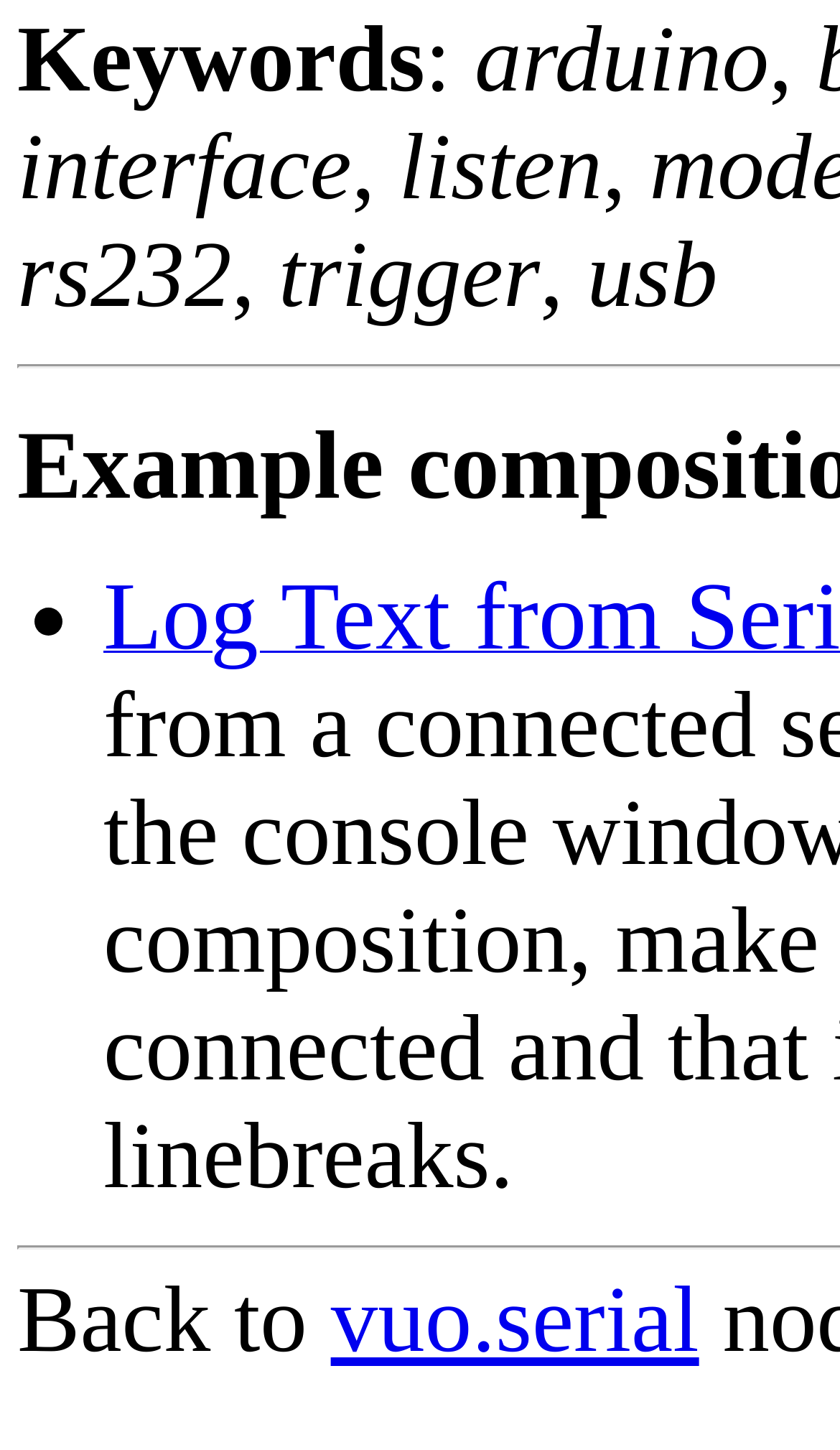How many items are listed in the webpage?
Answer the question with a detailed and thorough explanation.

By counting the number of static text elements that are not separated by commas, we can see that there are 6 items listed in the webpage, which are 'arduino', 'interface', 'listen', 'rs232', 'trigger', and 'usb'.